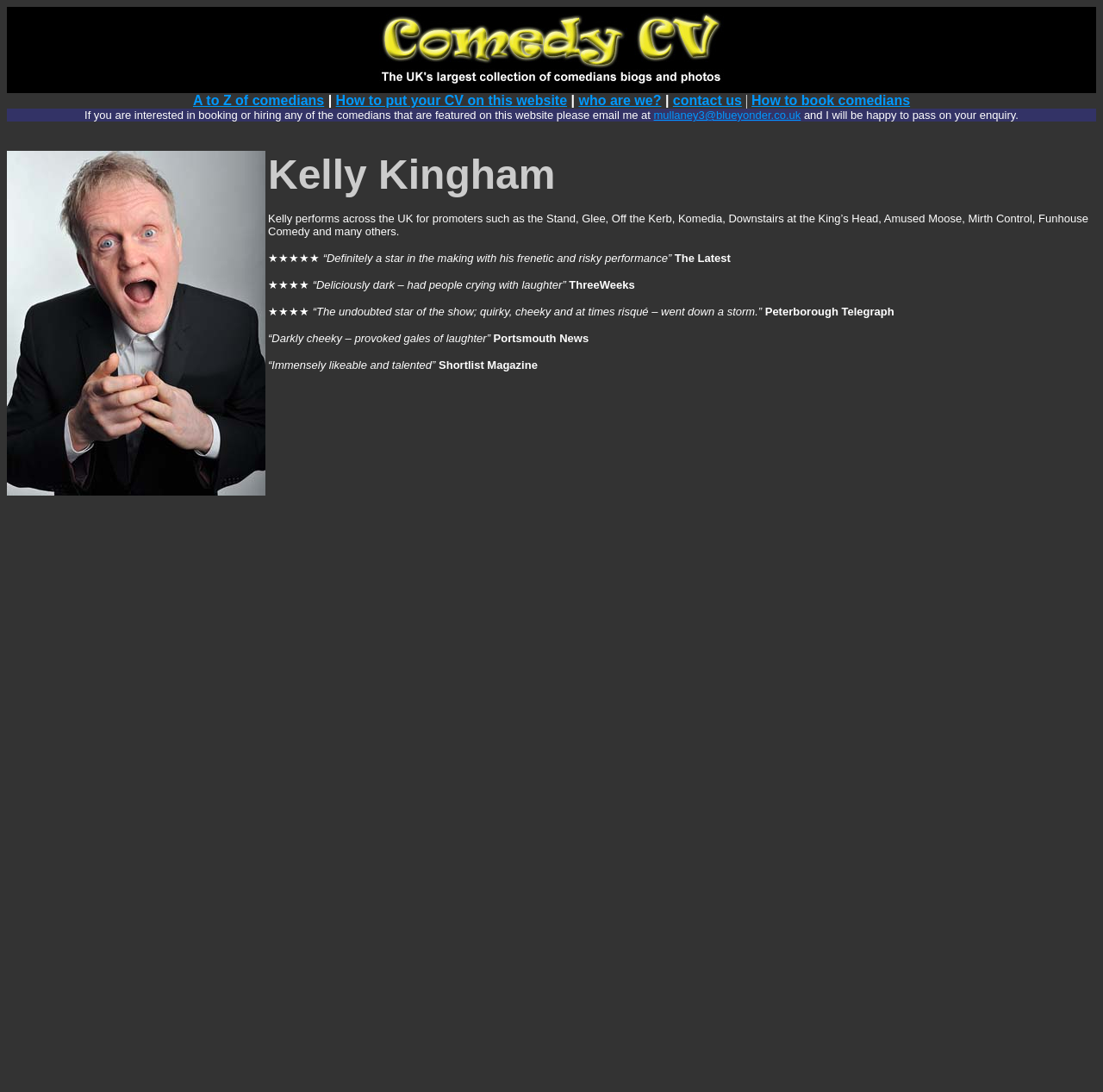How many columns are in the top table?
Using the visual information from the image, give a one-word or short-phrase answer.

3